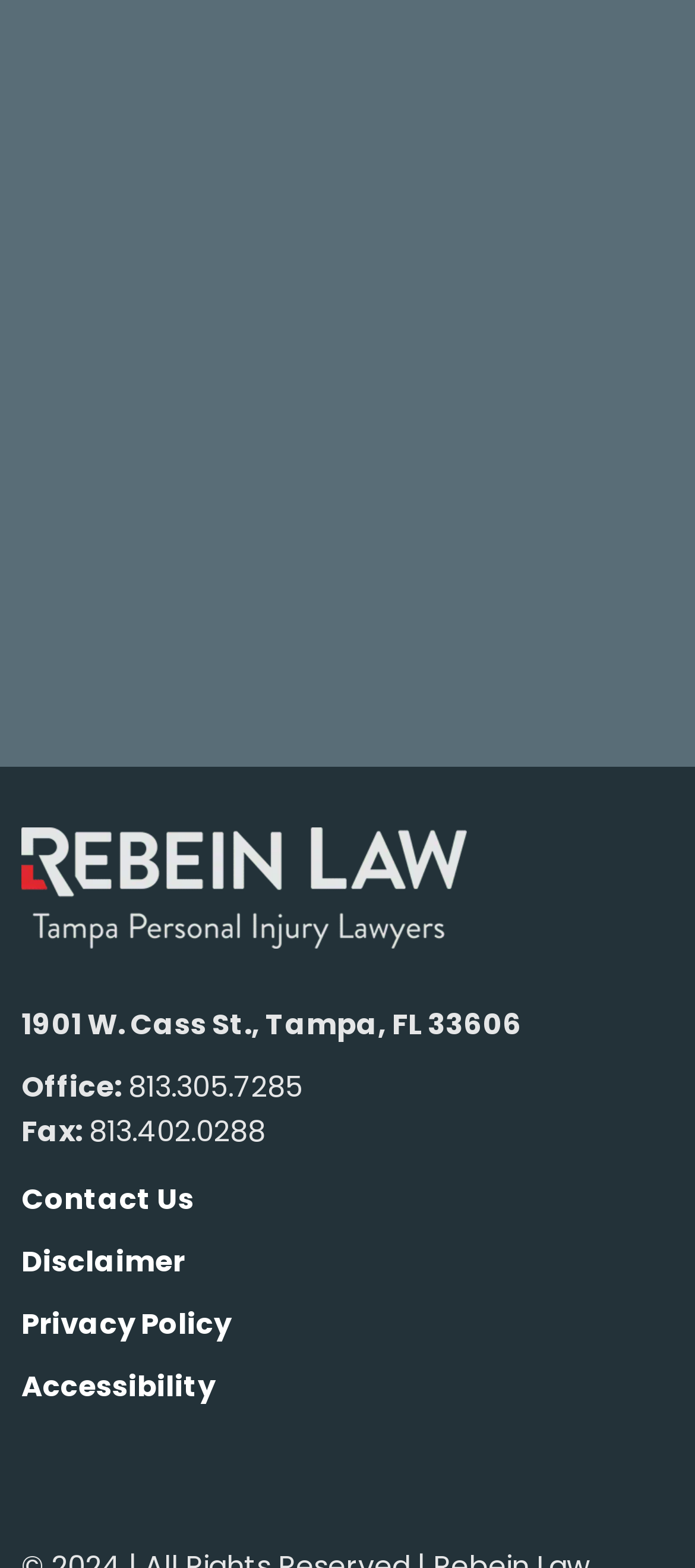How many social media links are there?
Based on the content of the image, thoroughly explain and answer the question.

I counted the number of social media links by looking at the link elements on the webpage, specifically the ones that have images associated with them, such as Facebook, Twitter, Youtube, and LinkedIn.